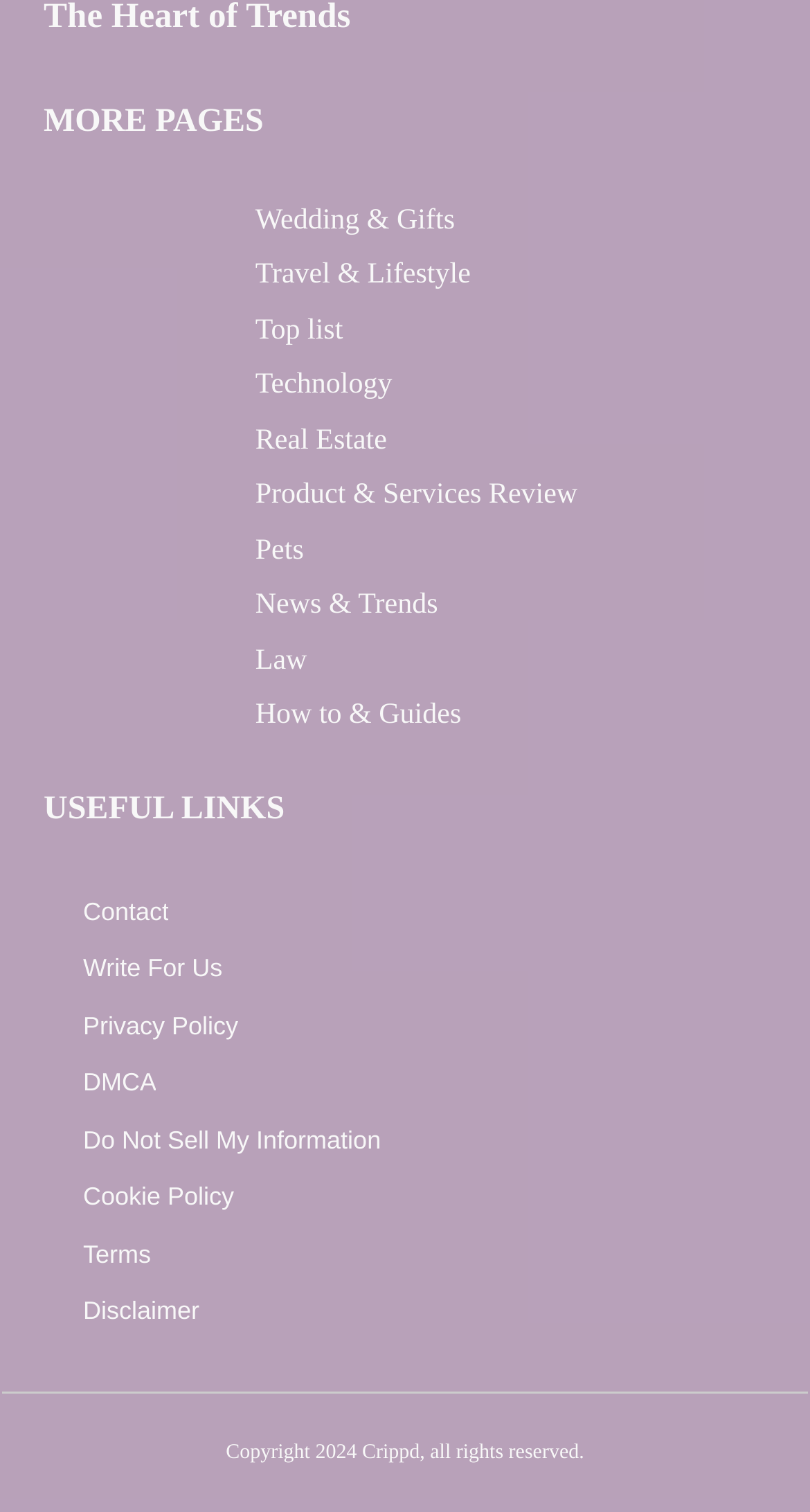Select the bounding box coordinates of the element I need to click to carry out the following instruction: "Visit Top list".

[0.315, 0.203, 0.423, 0.236]